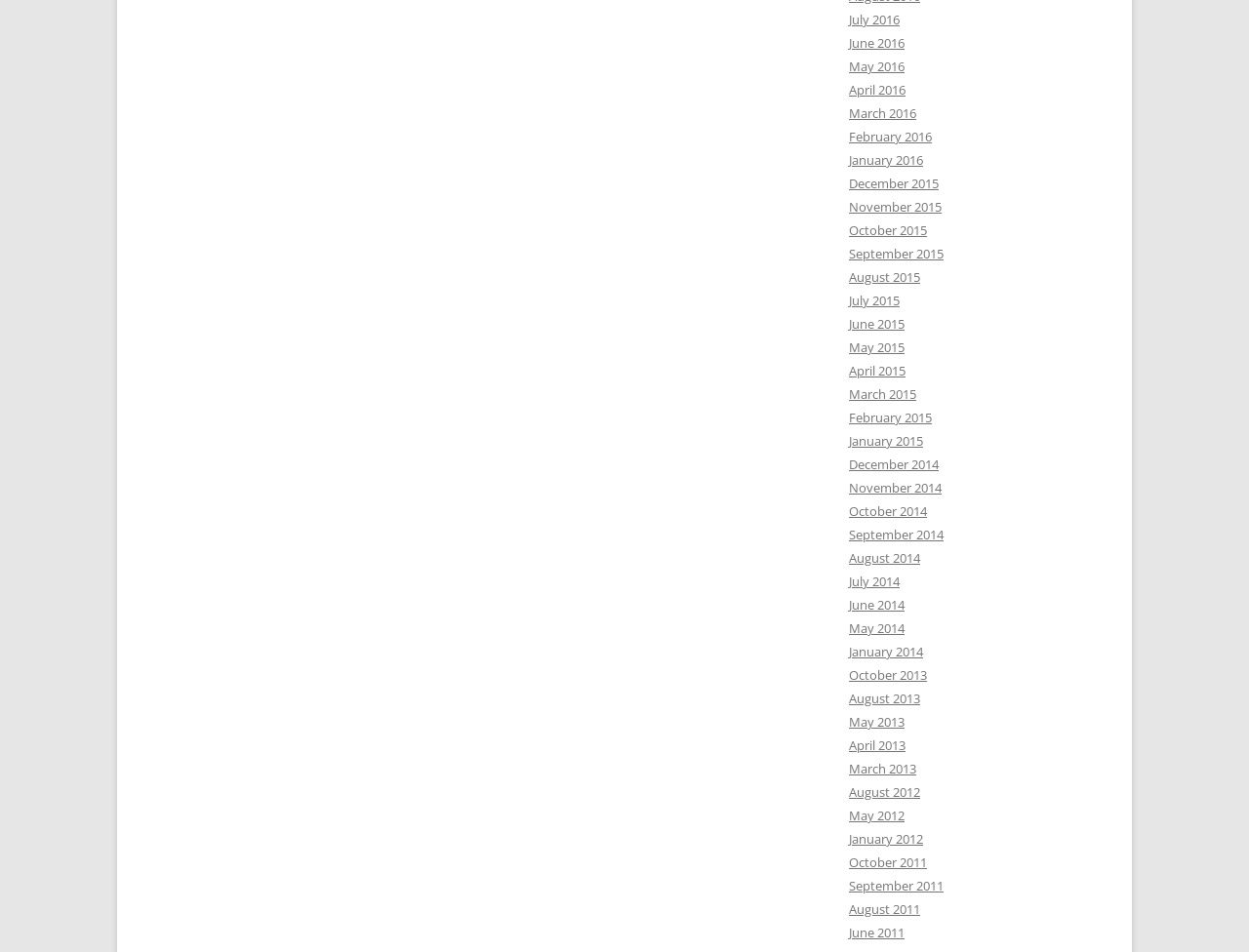What is the earliest month listed?
Please answer using one word or phrase, based on the screenshot.

January 2011